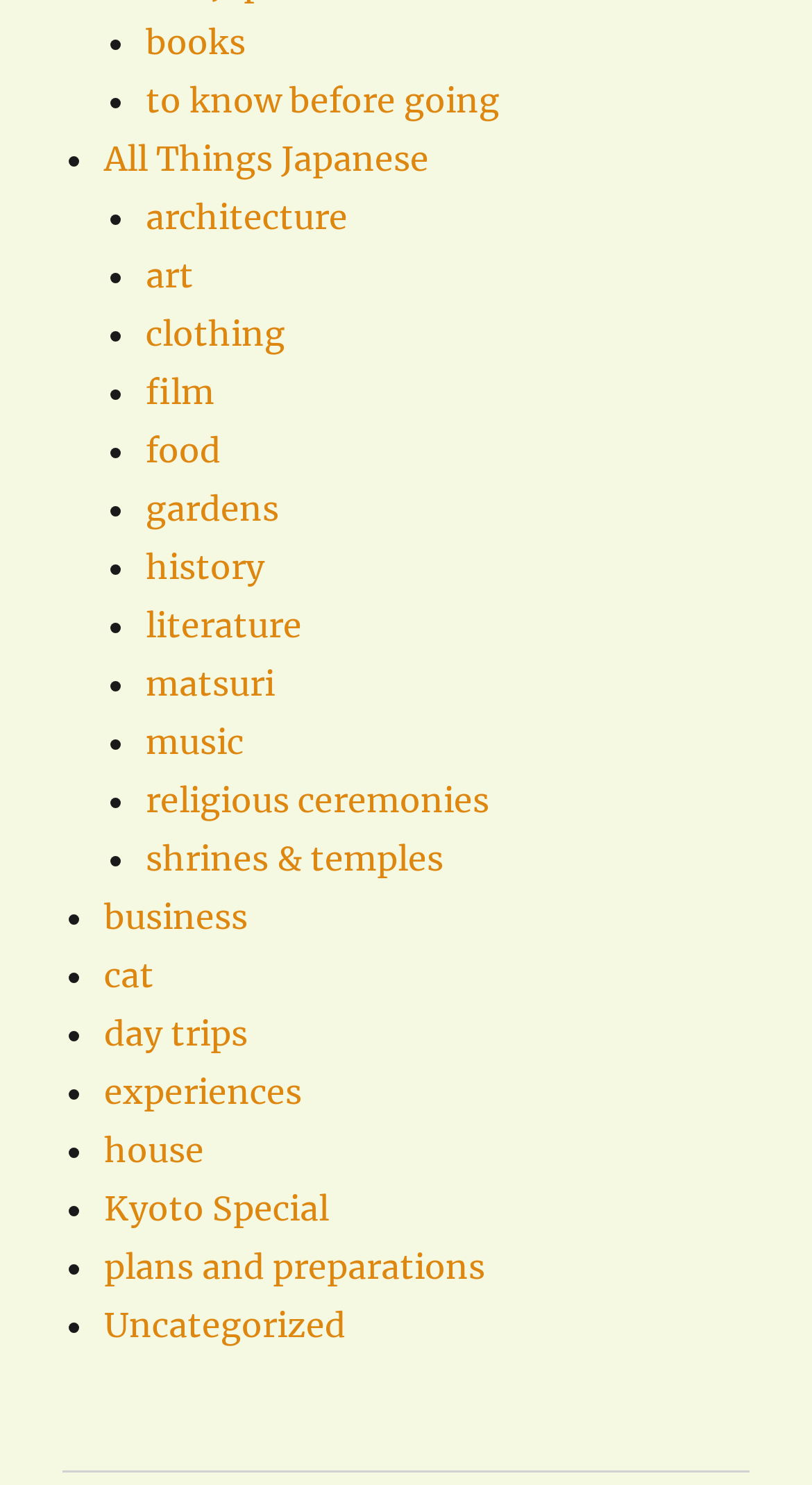Give a concise answer using only one word or phrase for this question:
Is 'All Things Japanese' a subcategory?

no